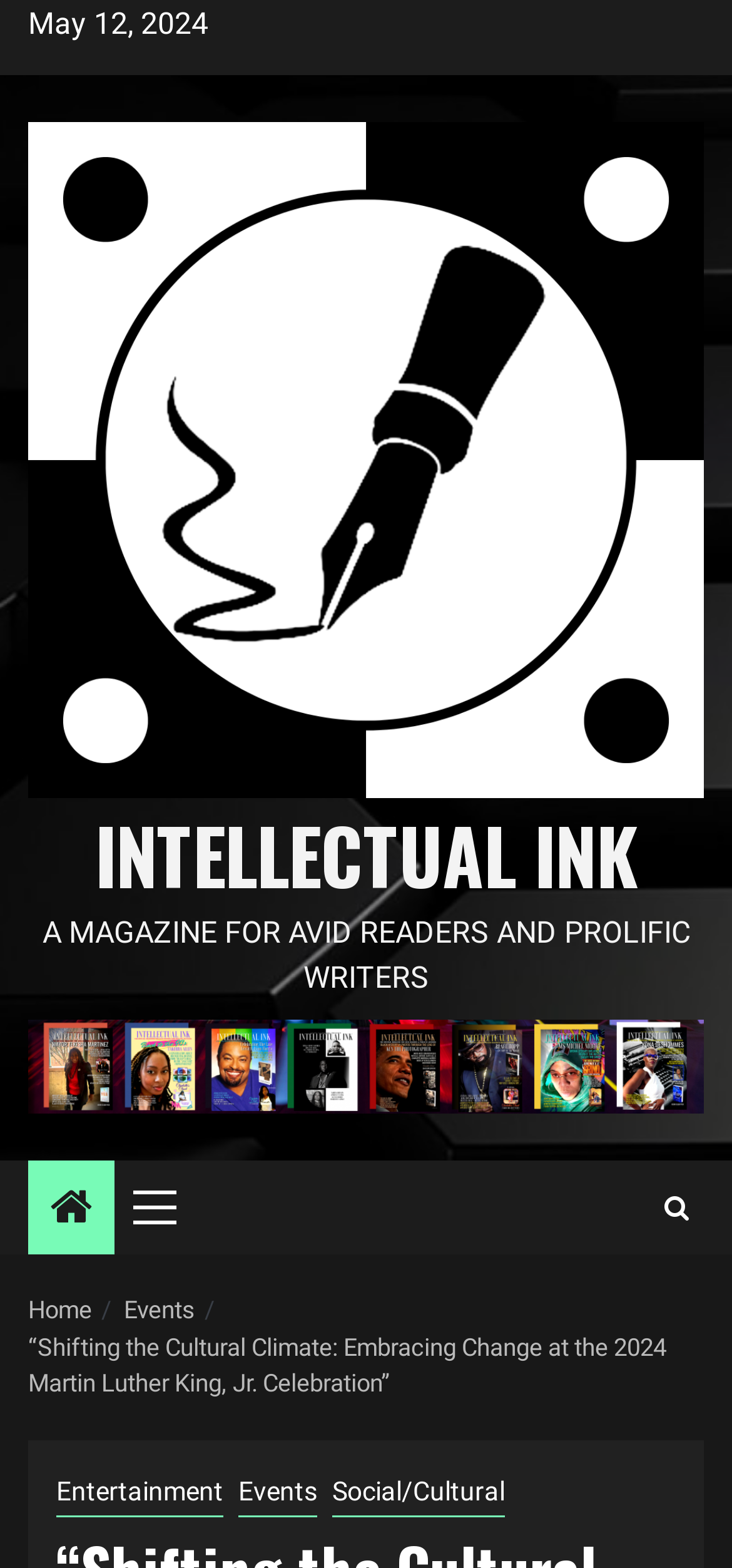Use a single word or phrase to answer the following:
What is the date of the event?

May 12, 2024